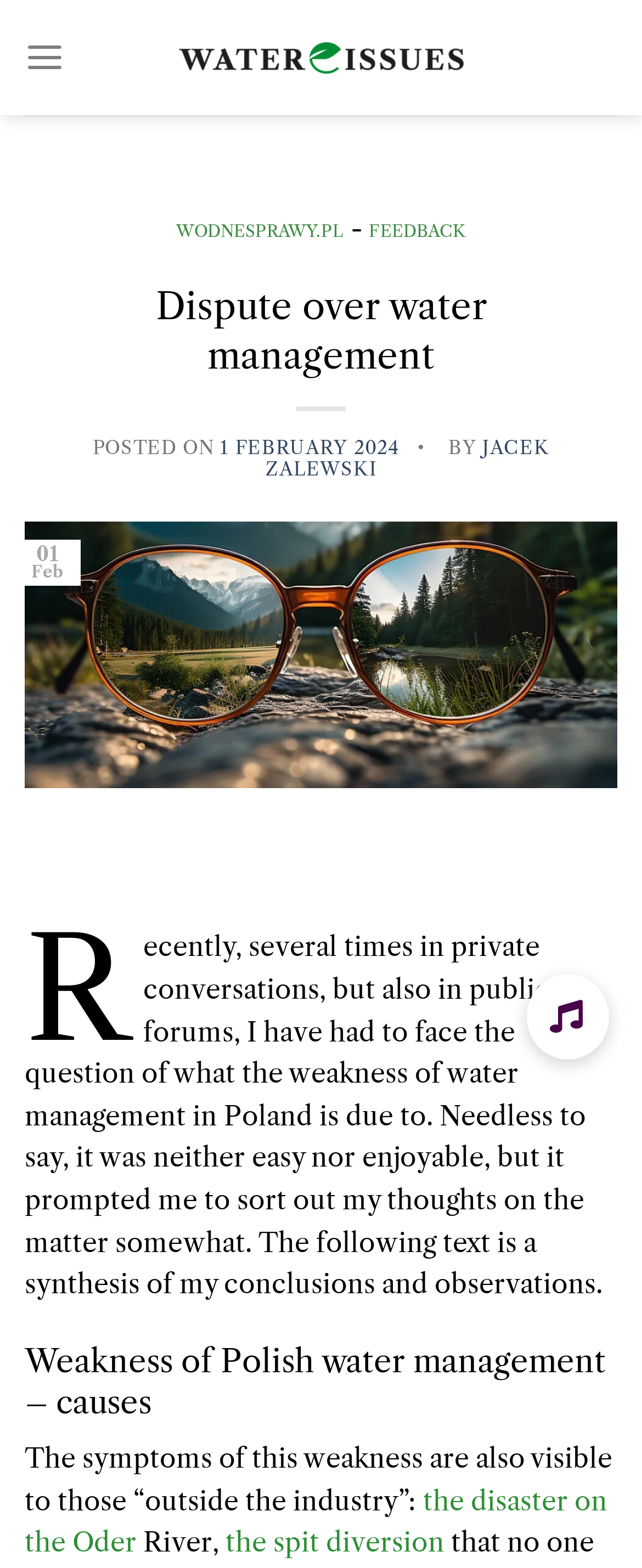Identify the first-level heading on the webpage and generate its text content.

Dispute over water management